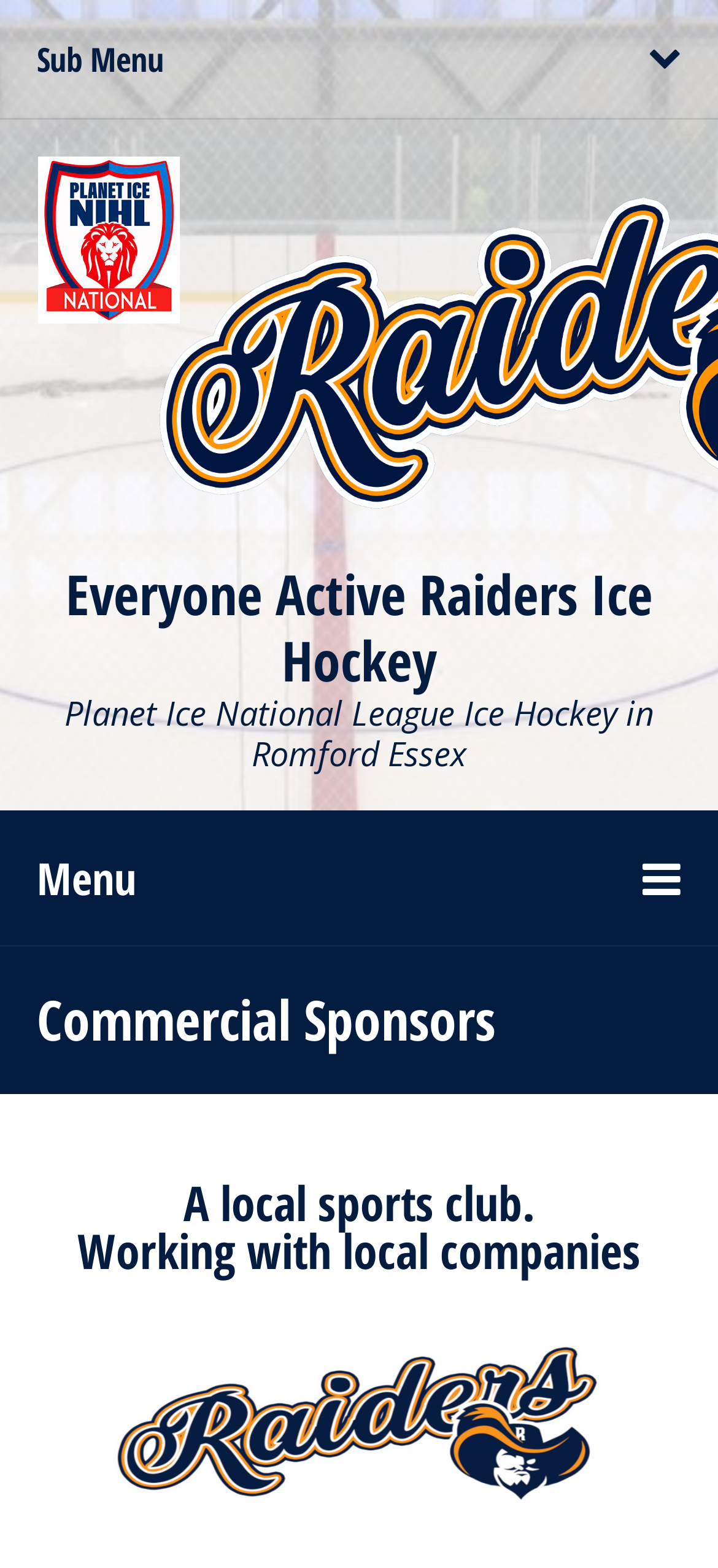Given the element description alt="Everyone Active Raiders Ice Hockey", specify the bounding box coordinates of the corresponding UI element in the format (top-left x, top-left y, bottom-right x, bottom-right y). All values must be between 0 and 1.

[0.051, 0.1, 0.949, 0.335]